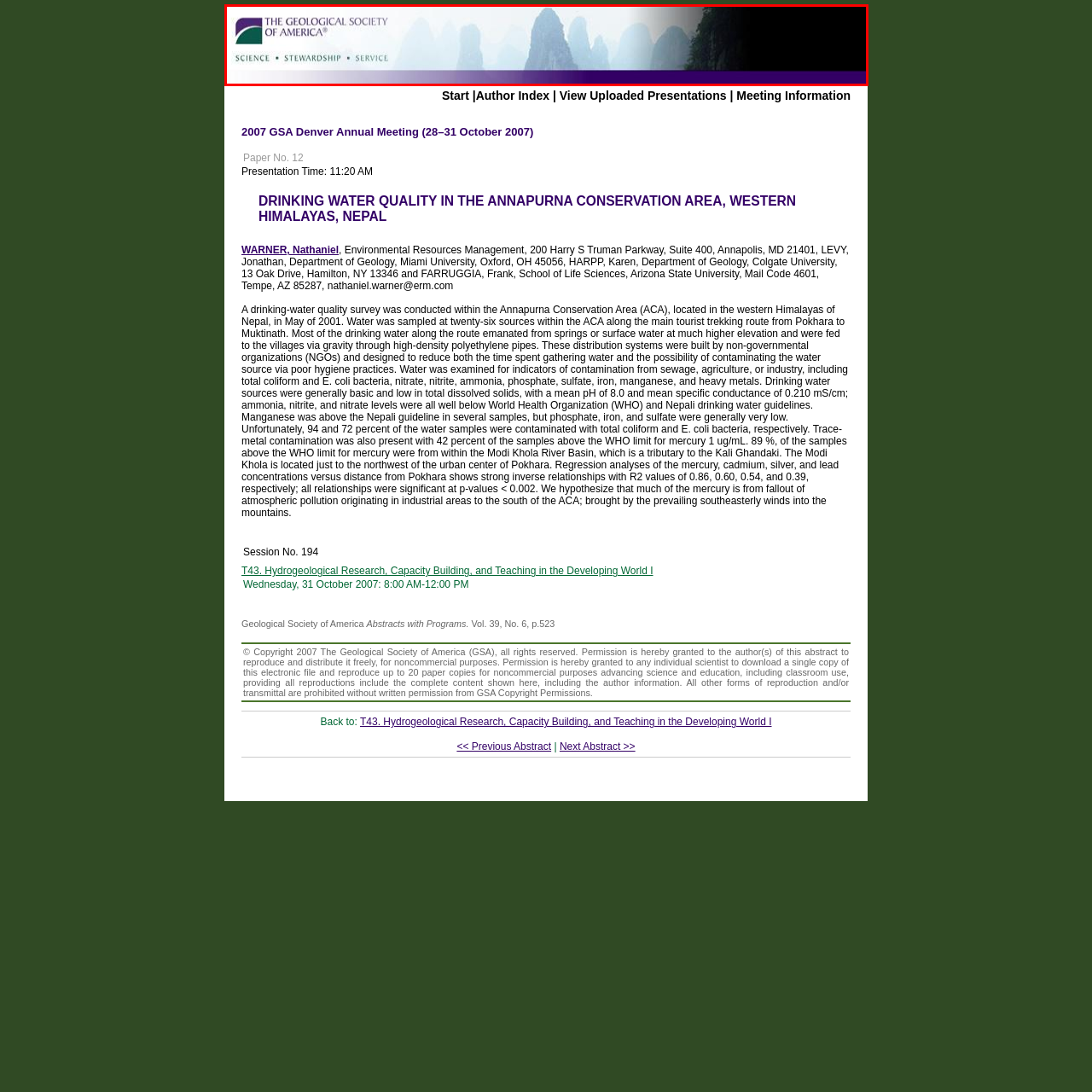Inspect the picture enclosed by the red border, What is the color scheme of the header? Provide your answer as a single word or phrase.

Gradient purple